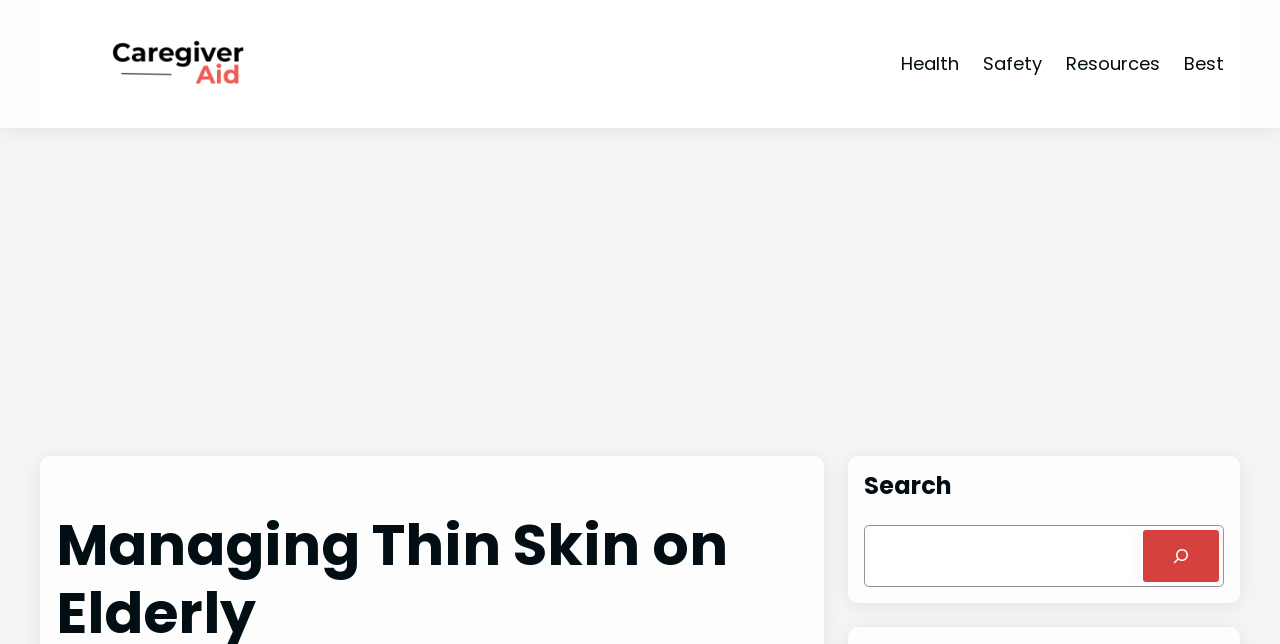Locate the bounding box coordinates of the segment that needs to be clicked to meet this instruction: "click on the Resources link".

[0.833, 0.077, 0.906, 0.122]